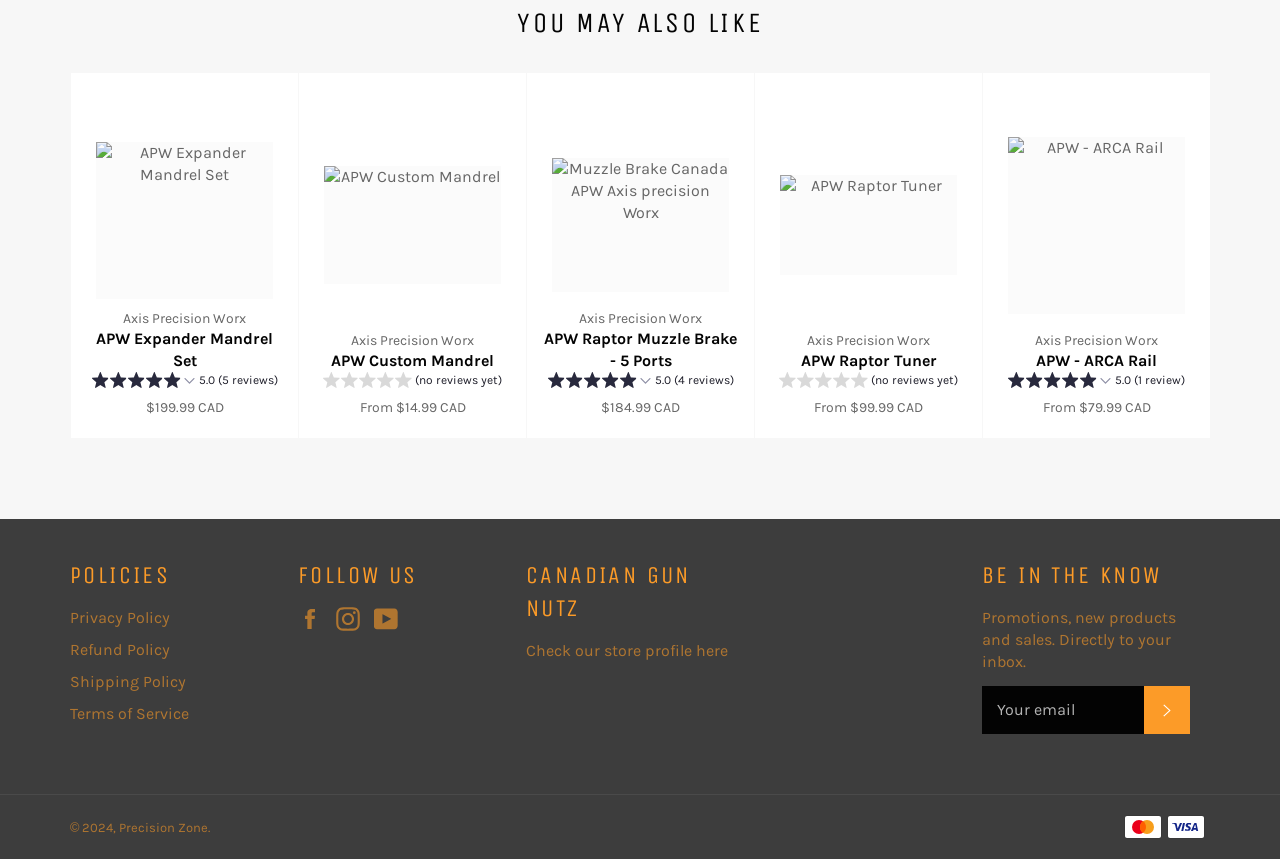Pinpoint the bounding box coordinates of the clickable element to carry out the following instruction: "Check the 'APW Raptor Tuner Axis Precision Worx APW Raptor Tuner' product."

[0.589, 0.085, 0.767, 0.511]